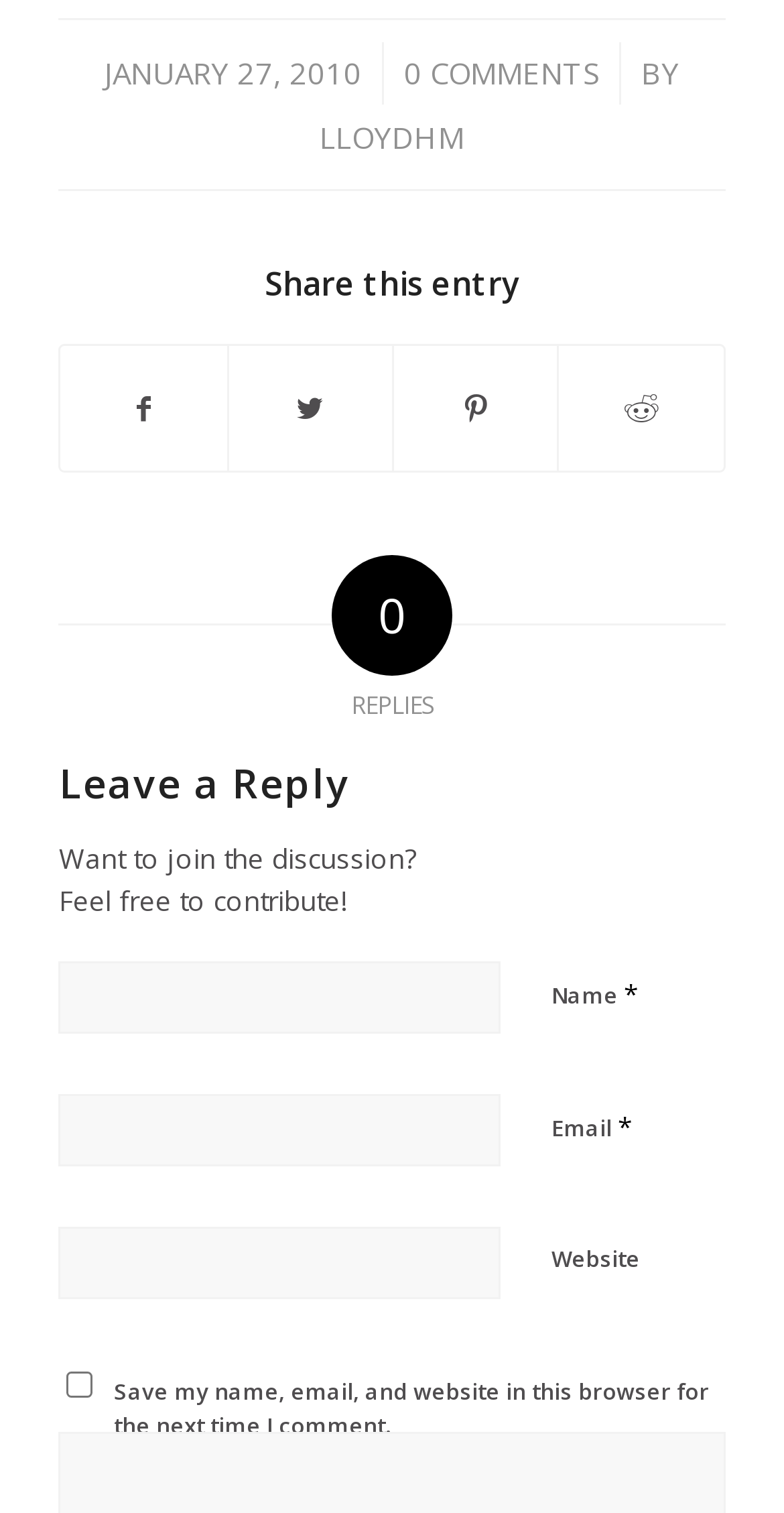With reference to the image, please provide a detailed answer to the following question: How many comments are there on this article?

The number of comments can be found next to the 'COMMENTS' link, which says '0 COMMENTS'. This indicates that there are no comments on this article.